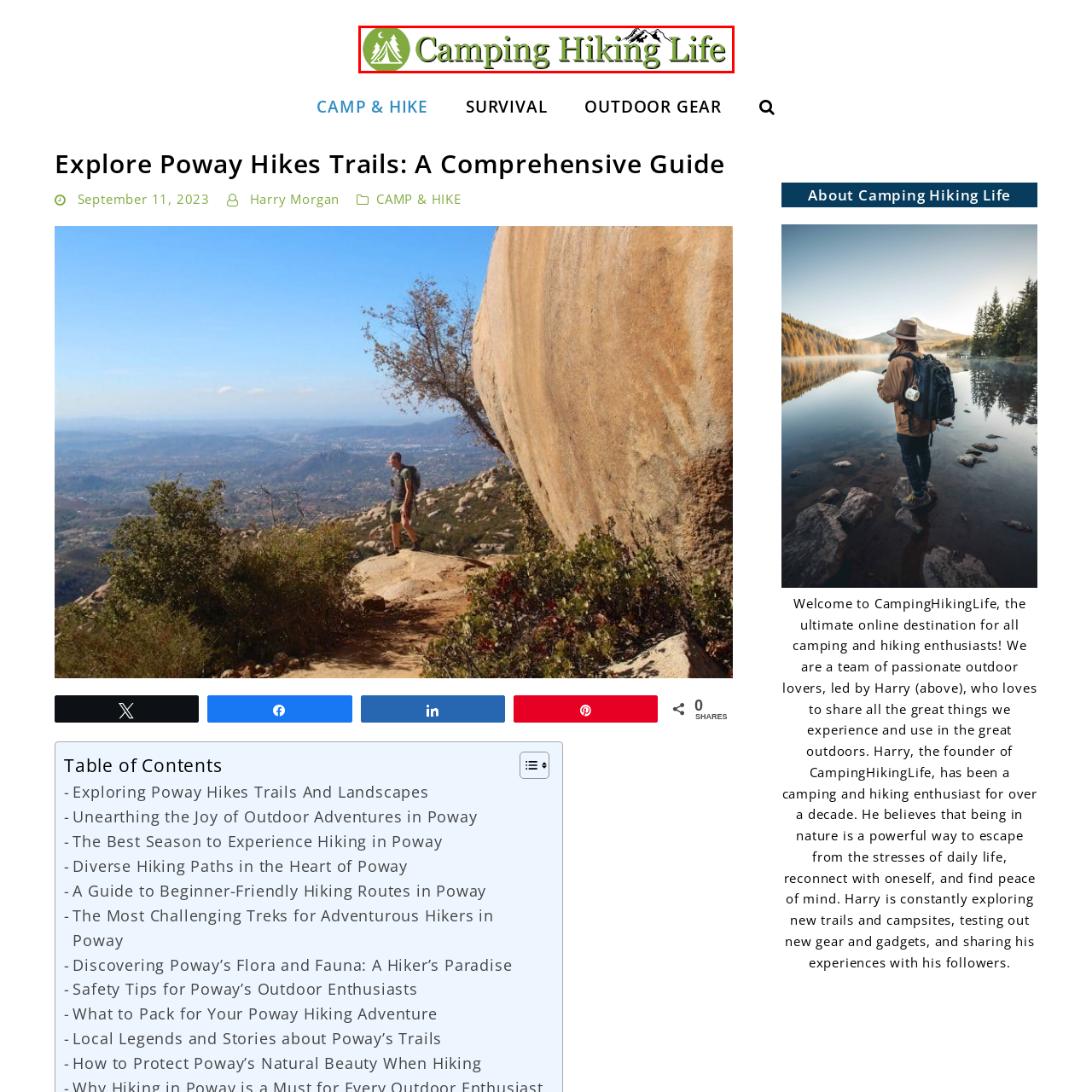Observe the section highlighted in yellow, What type of enthusiasts is the platform dedicated to? 
Please respond using a single word or phrase.

Outdoor enthusiasts